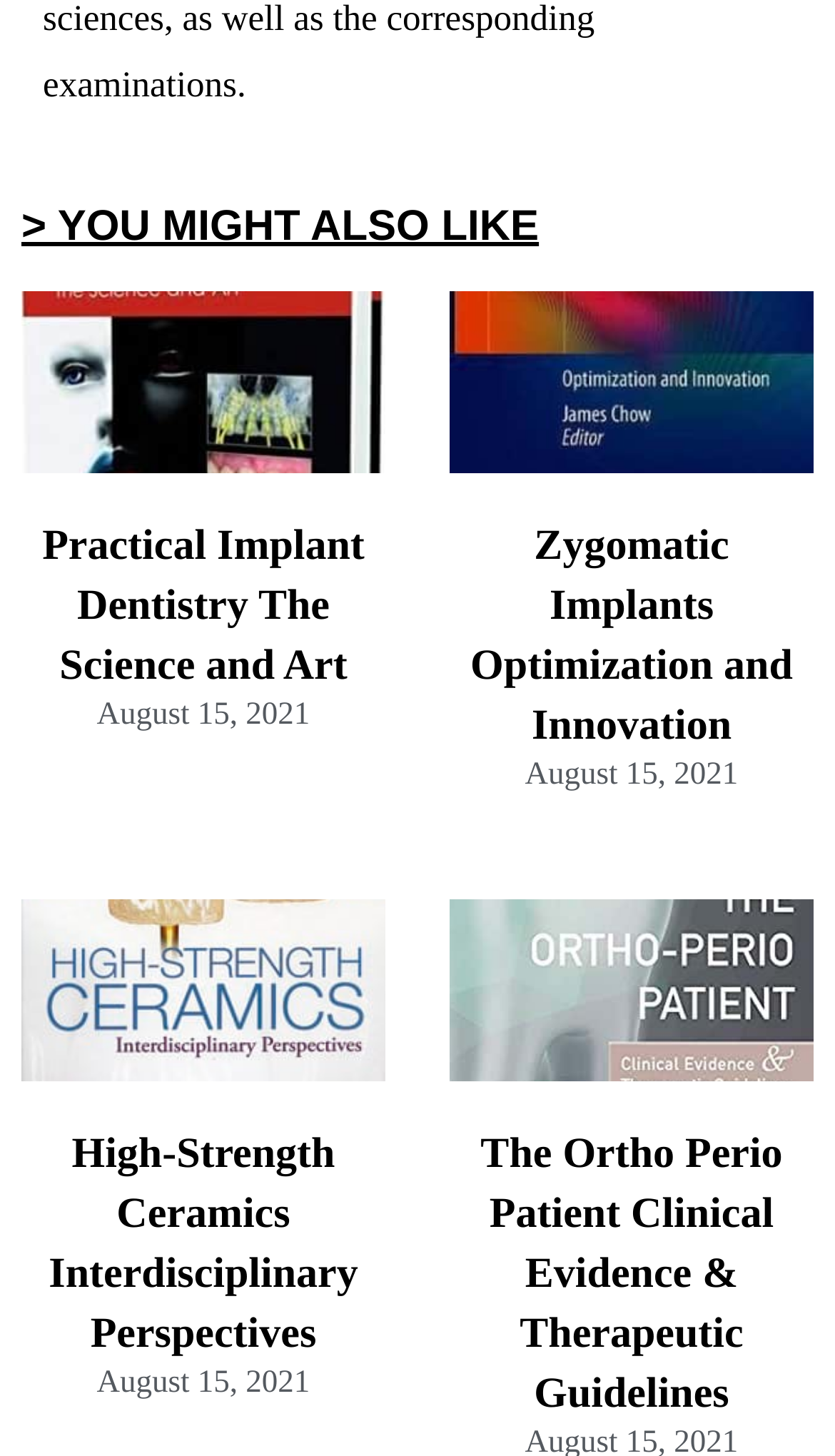Please provide the bounding box coordinates for the element that needs to be clicked to perform the instruction: "read Zygomatic Implants Optimization and Innovation". The coordinates must consist of four float numbers between 0 and 1, formatted as [left, top, right, bottom].

[0.563, 0.358, 0.949, 0.514]